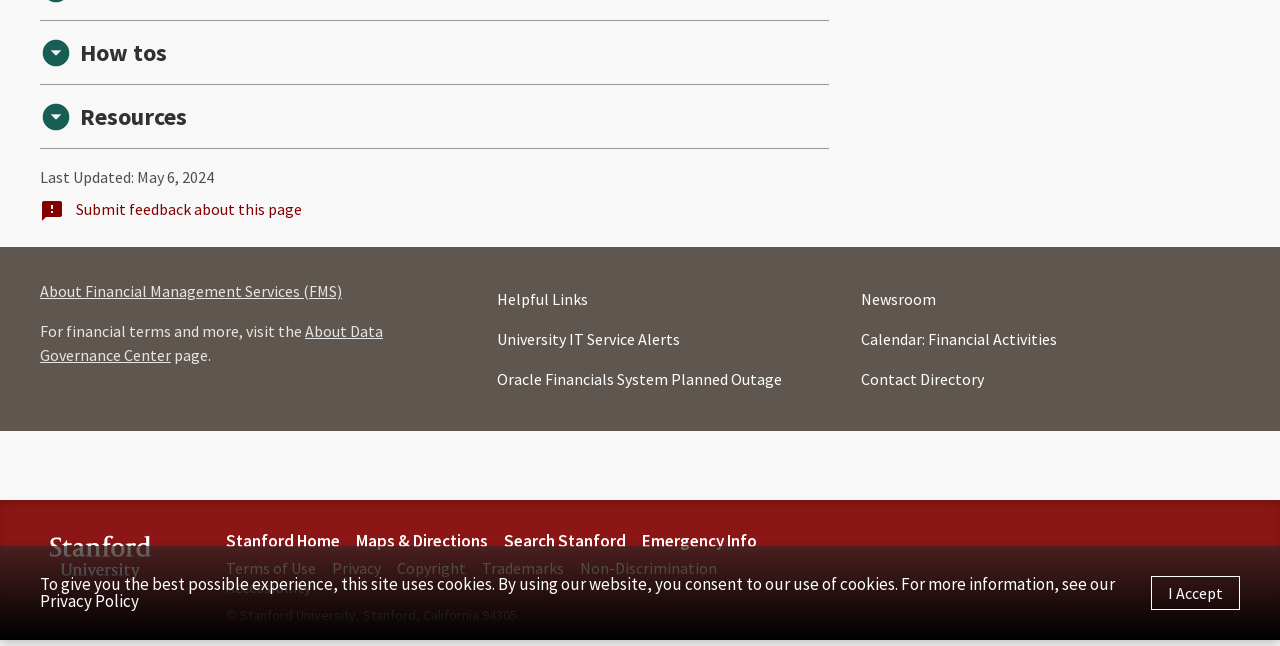Provide the bounding box coordinates of the HTML element described by the text: "CS & CX Research".

None